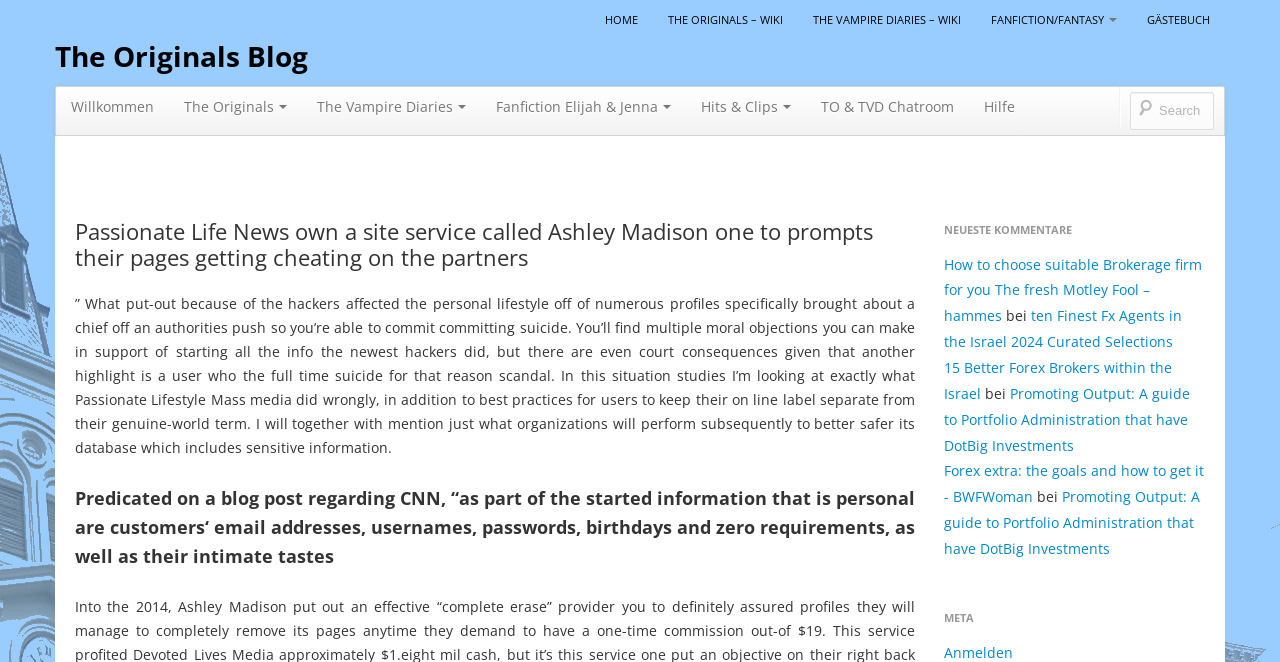Identify the bounding box for the element characterized by the following description: "name="s" placeholder="Search"".

[0.883, 0.138, 0.948, 0.196]